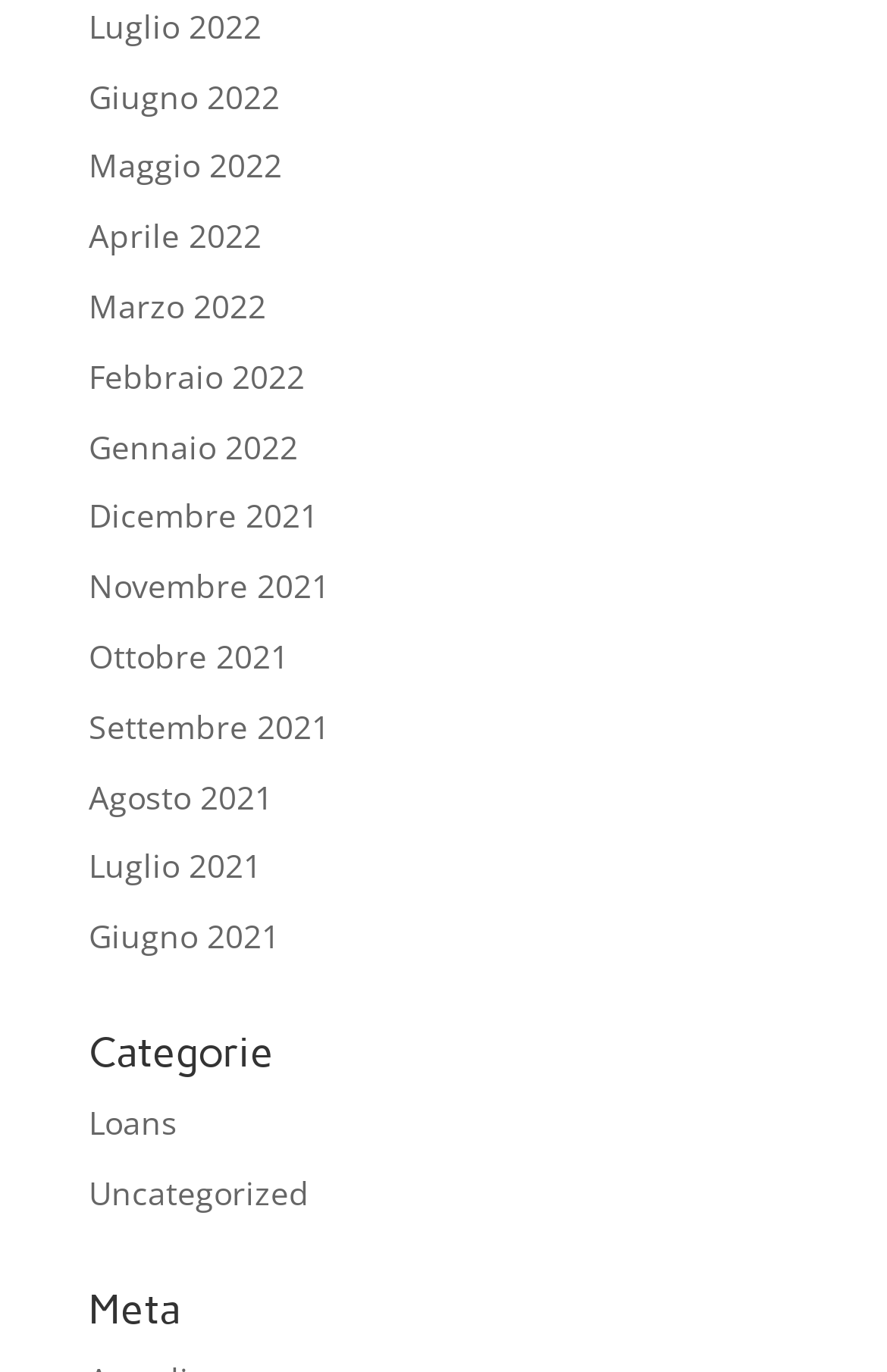Show me the bounding box coordinates of the clickable region to achieve the task as per the instruction: "check Meta".

[0.1, 0.939, 0.9, 0.986]